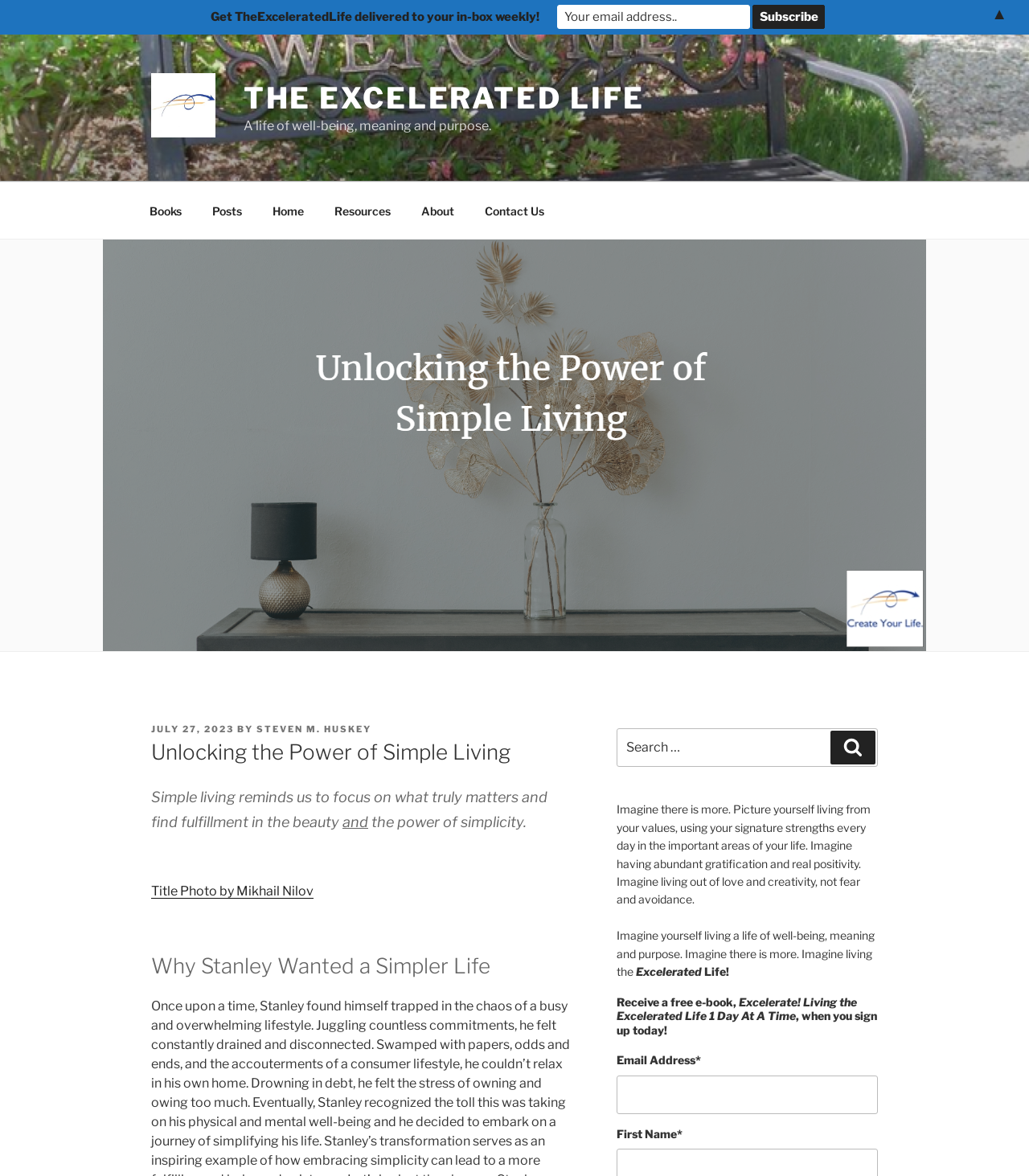Please identify the bounding box coordinates of the element that needs to be clicked to perform the following instruction: "Subscribe to the newsletter".

[0.731, 0.004, 0.802, 0.025]